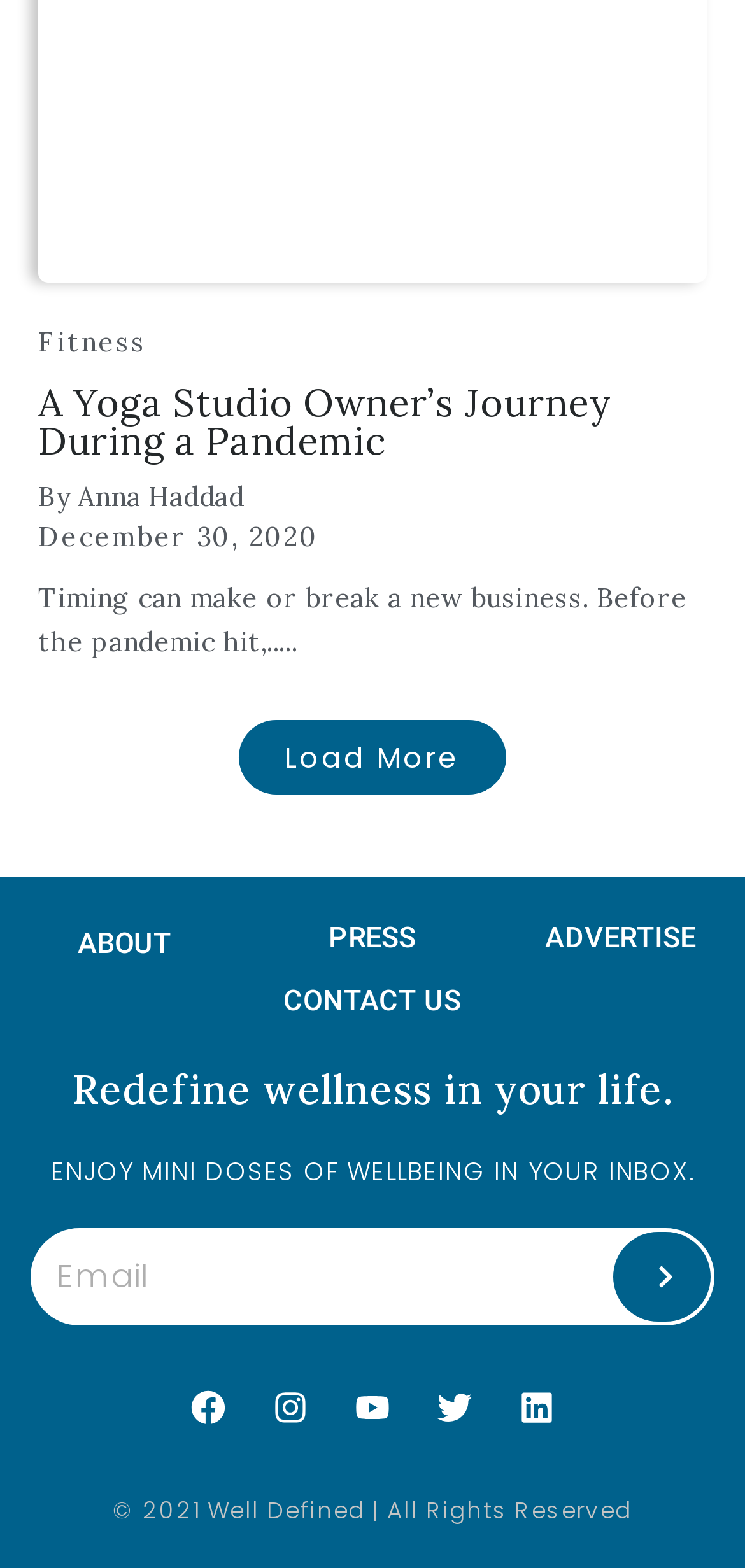Identify the bounding box coordinates for the element you need to click to achieve the following task: "Click on the 'Fitness' link". Provide the bounding box coordinates as four float numbers between 0 and 1, in the form [left, top, right, bottom].

[0.051, 0.207, 0.197, 0.229]